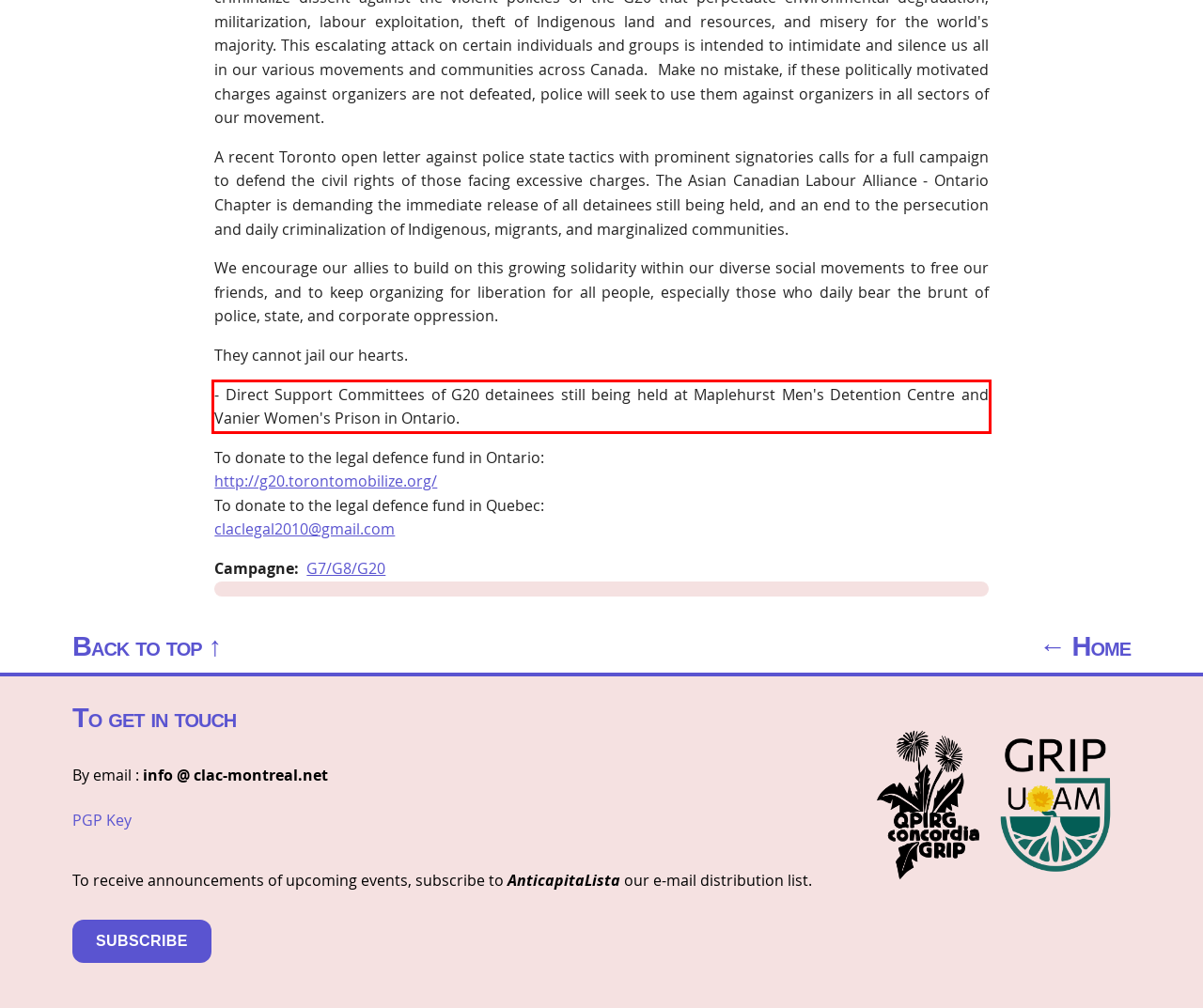Your task is to recognize and extract the text content from the UI element enclosed in the red bounding box on the webpage screenshot.

- Direct Support Committees of G20 detainees still being held at Maplehurst Men's Detention Centre and Vanier Women's Prison in Ontario.